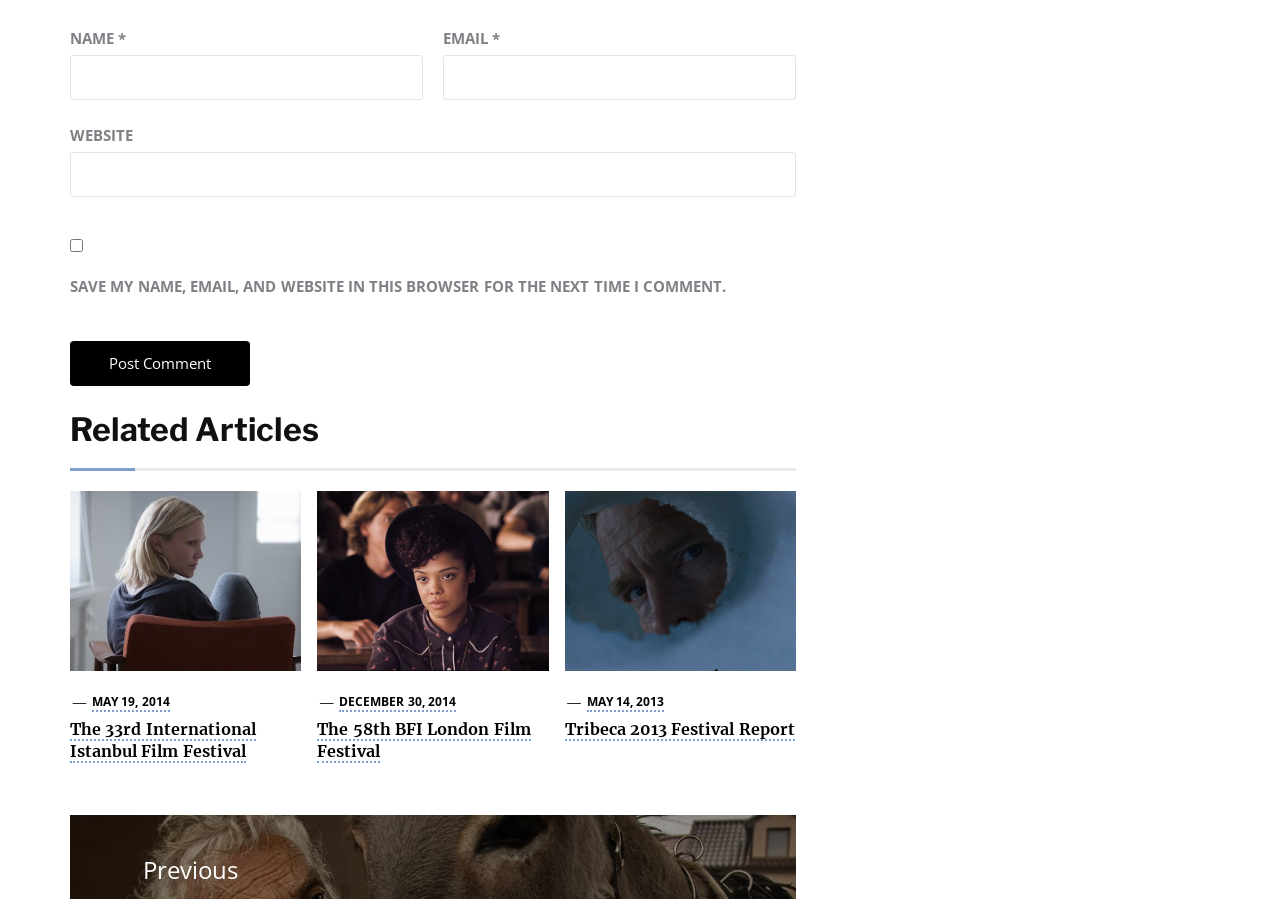Using the webpage screenshot, find the UI element described by parent_node: EMAIL * aria-describedby="email-notes" name="email". Provide the bounding box coordinates in the format (top-left x, top-left y, bottom-right x, bottom-right y), ensuring all values are floating point numbers between 0 and 1.

[0.346, 0.062, 0.622, 0.112]